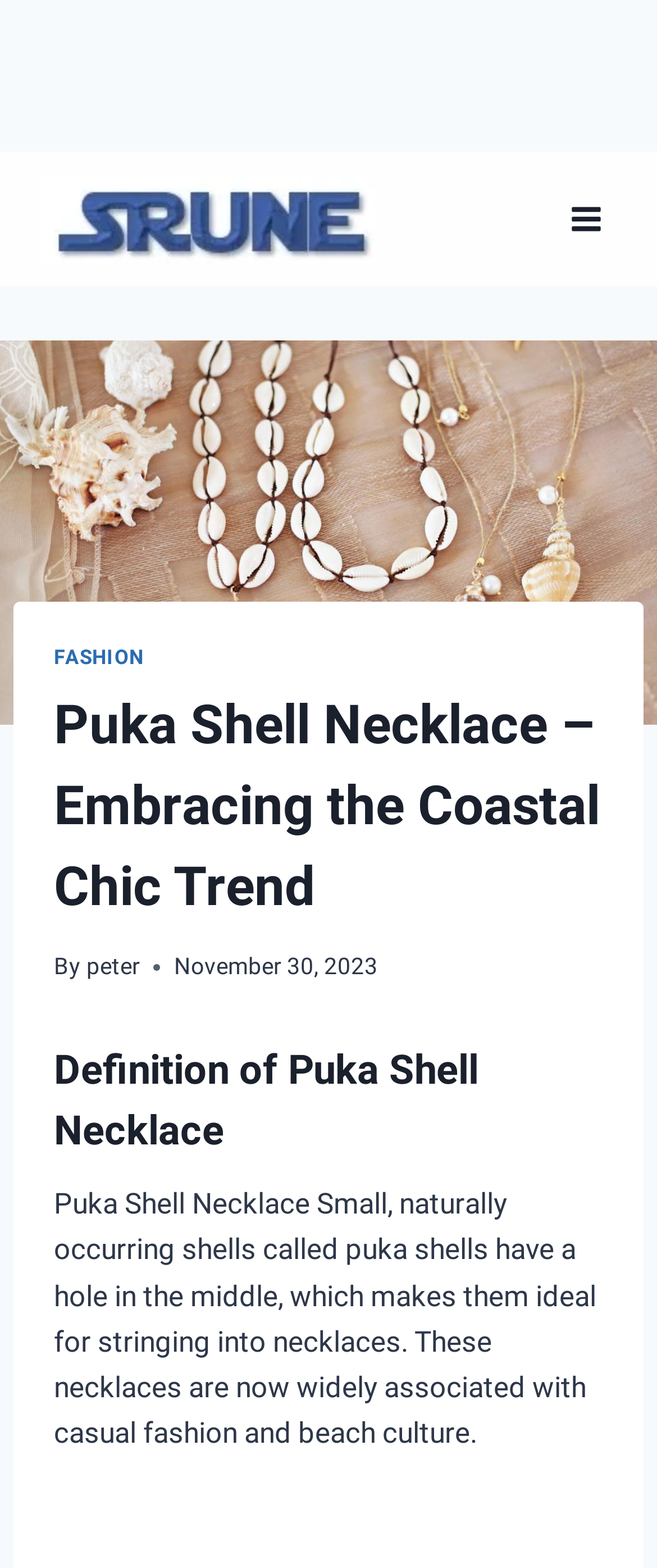Examine the image carefully and respond to the question with a detailed answer: 
What is the date of the article?

The date of the article can be found in the header section of the webpage, where it says 'November 30, 2023'.